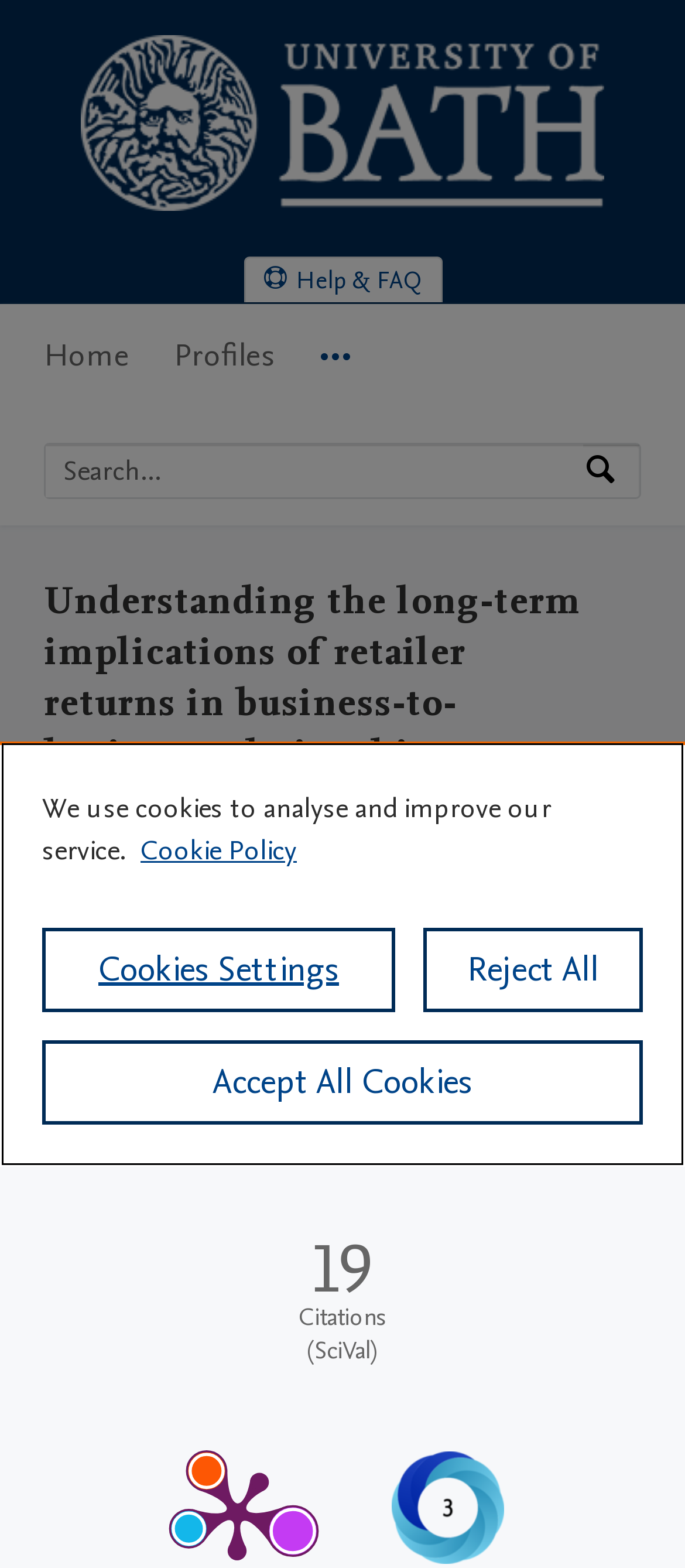Using the description: "aria-label="Search"", determine the UI element's bounding box coordinates. Ensure the coordinates are in the format of four float numbers between 0 and 1, i.e., [left, top, right, bottom].

[0.851, 0.283, 0.933, 0.317]